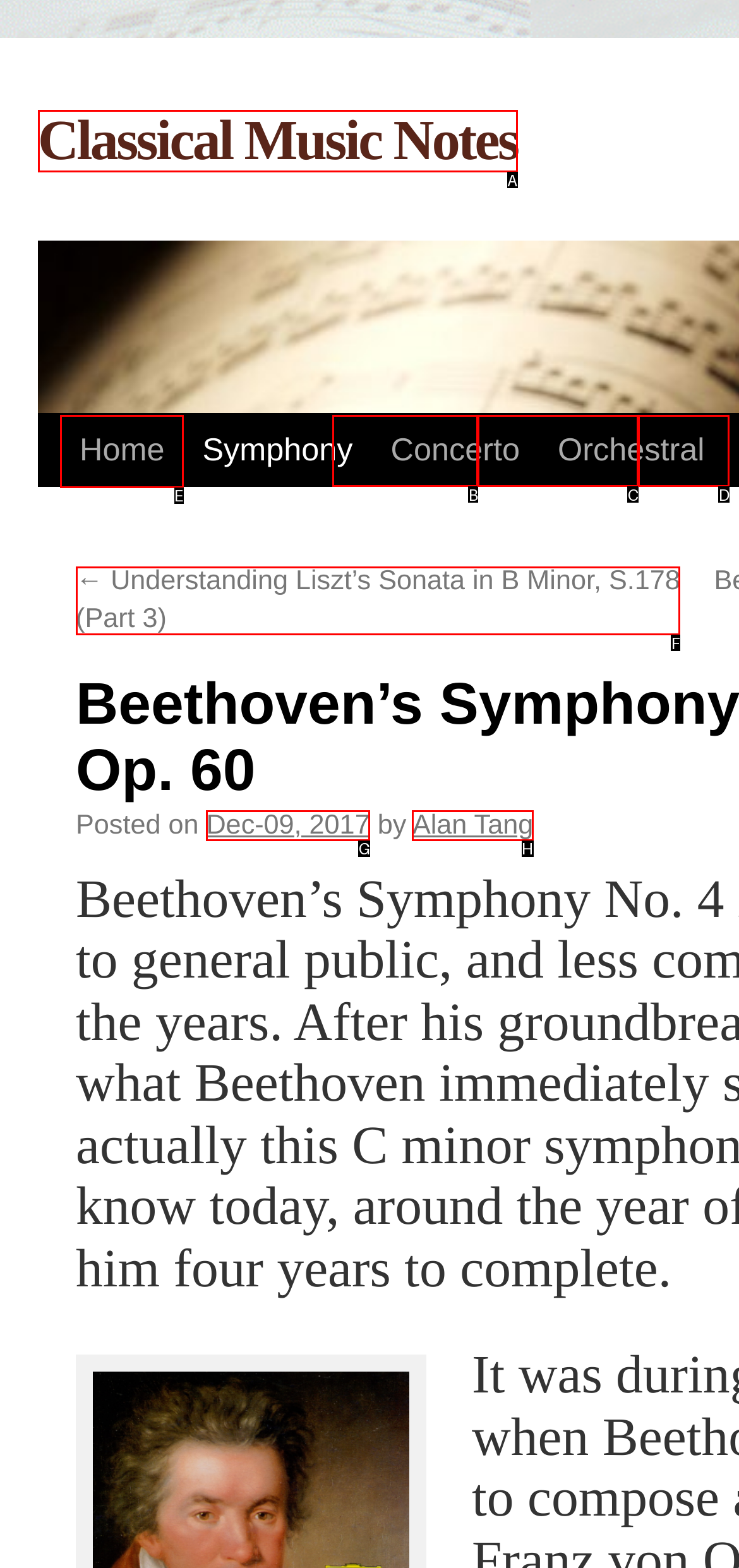Identify the HTML element you need to click to achieve the task: go to home page. Respond with the corresponding letter of the option.

E